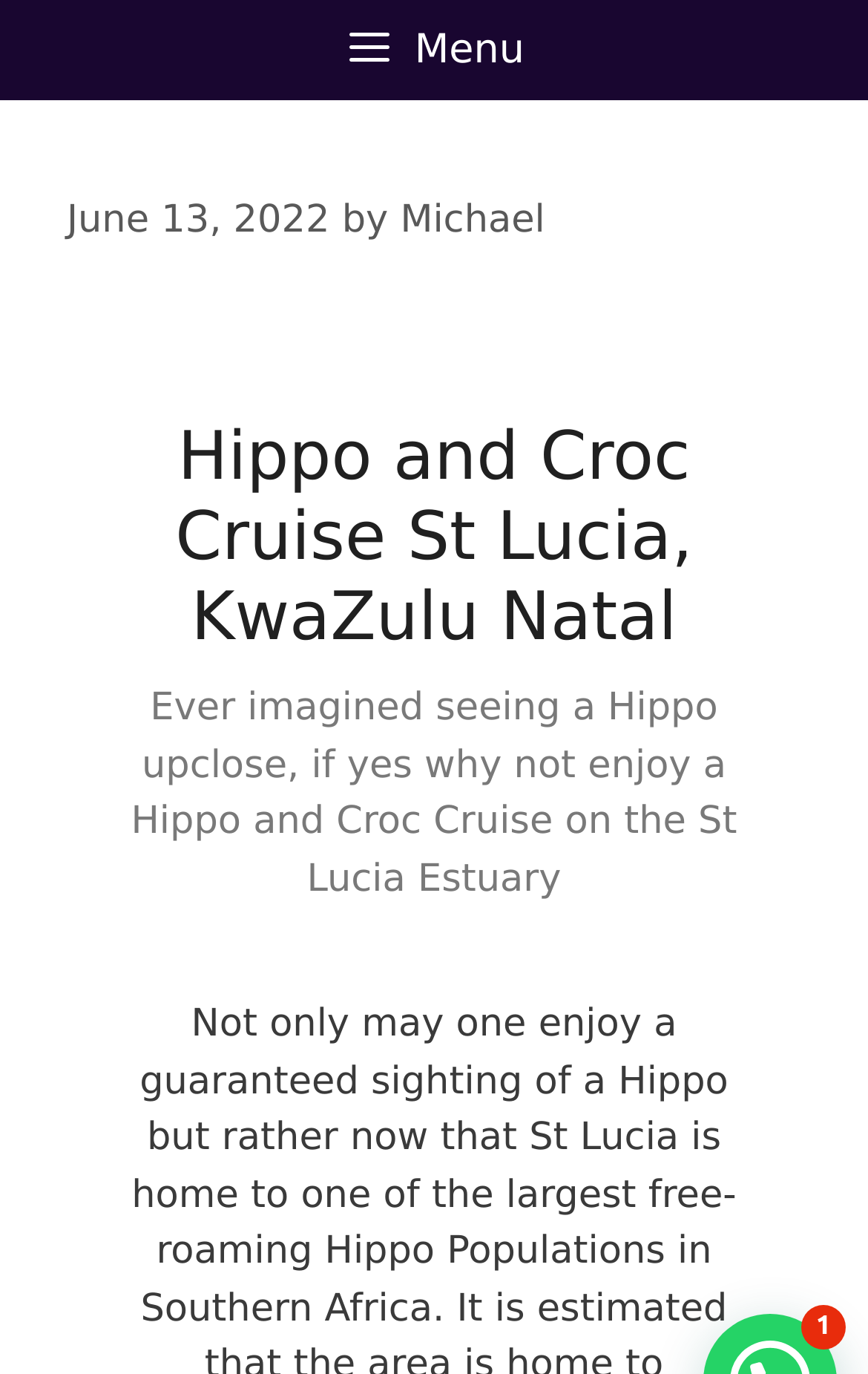Create an elaborate caption for the webpage.

The webpage is about a Hippo and Croc Cruise experience in St Lucia, KwaZulu Natal. At the top left corner, there is a button with a menu icon, which controls the mobile menu. To the right of the button, there is a header section that contains a timestamp "June 13, 2022" and a byline "by Michael". 

Below the header section, there are two headings. The first heading is "Hippo and Croc Cruise St Lucia, KwaZulu Natal", which is centered near the top of the page. The second heading is a longer phrase that describes the experience of seeing hippos up close and enjoying a Hippo and Croc Cruise on the St Lucia Estuary. This heading is also centered, but located below the first one.